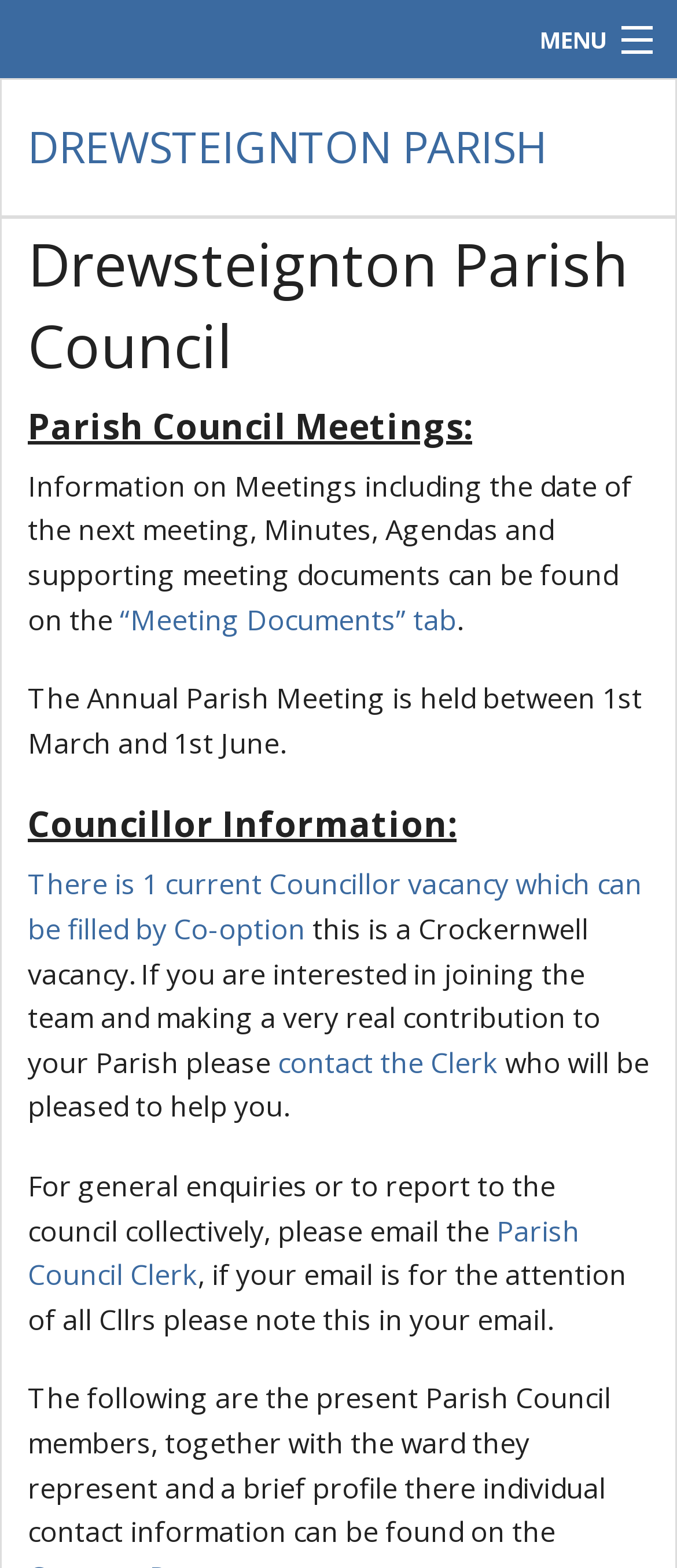Please give a short response to the question using one word or a phrase:
What is the purpose of the 'Meeting Documents' tab?

To find meeting information